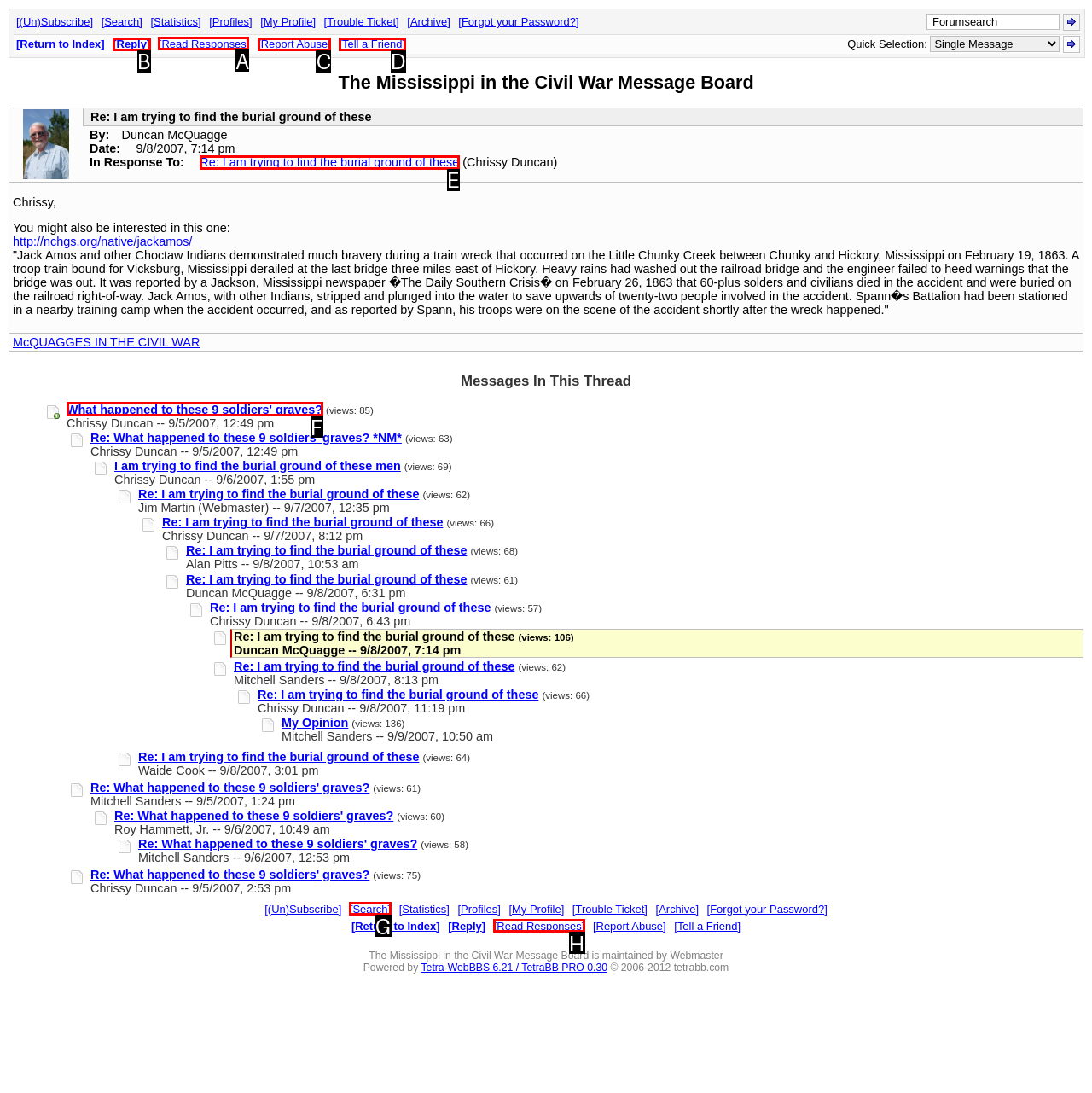Choose the letter of the element that should be clicked to complete the task: Click on the link to read responses
Answer with the letter from the possible choices.

A